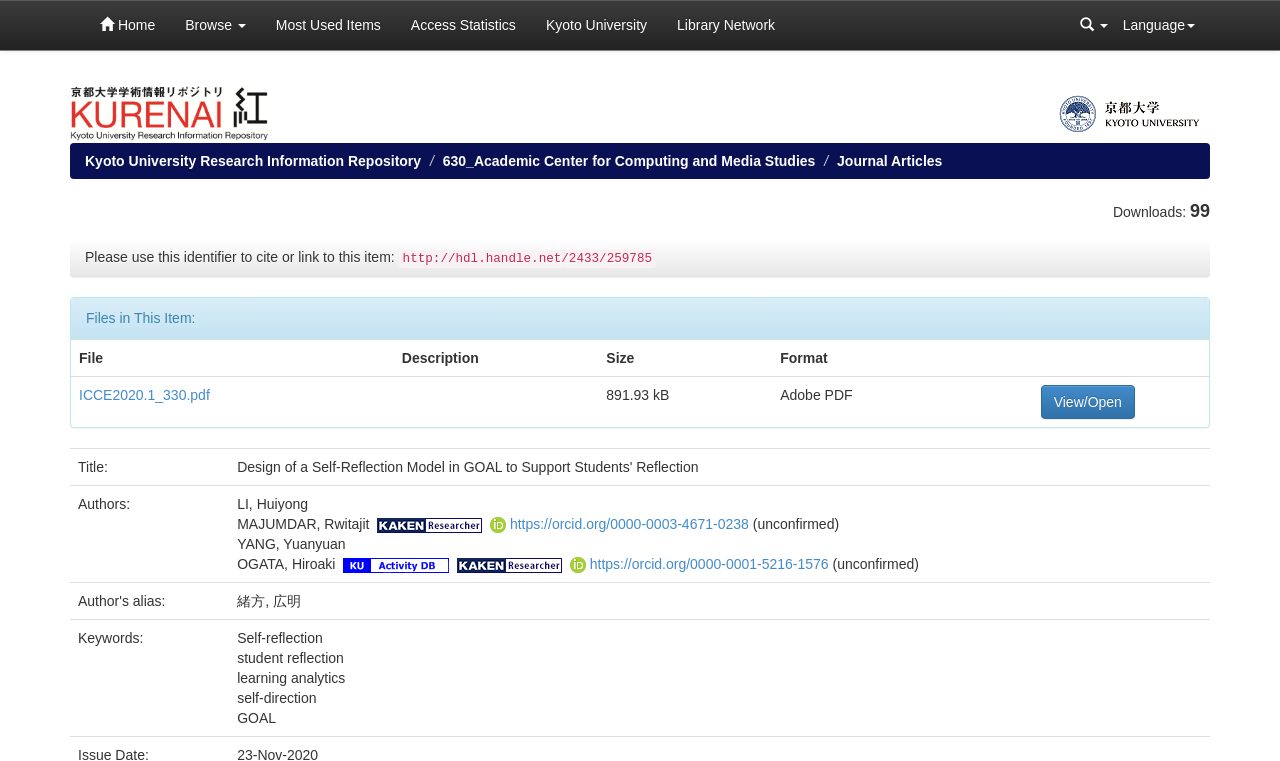Pinpoint the bounding box coordinates of the area that must be clicked to complete this instruction: "Check the author's information".

[0.179, 0.638, 0.945, 0.765]